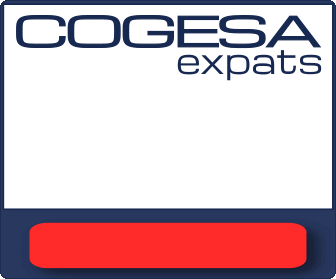Provide a comprehensive description of the image.

The image prominently features the logo of "Cogesa Expats," an organization presumably focused on providing services or information relevant to expatriates. The logo design incorporates a clean, modern aesthetic with the name "Cogesa" displayed in bold, uppercase letters at the top, emphasizing clarity and professionalism. Below, the word "expats" is presented in a smaller font, suggesting a specialization in assisting expats or expatriates in their respective endeavors. The logo is set against a stark white background, bordered by navy blue, which enhances its visibility. A vibrant red banner at the bottom adds a dynamic touch, perhaps indicating a call to action or highlighting important information. This visual identity aims to establish Cogesa Expats as a key player in supporting expatriates in adapting and thriving in new environments.